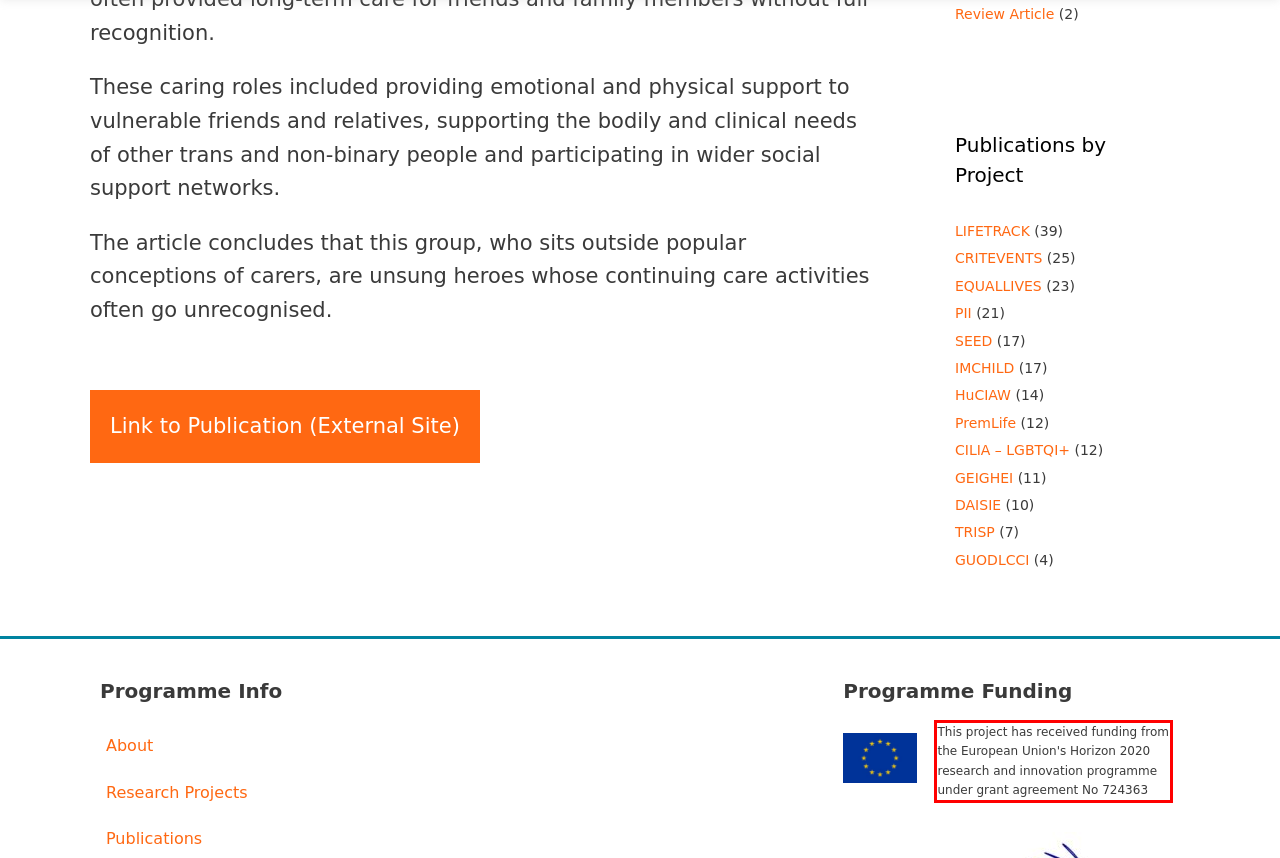You are given a screenshot of a webpage with a UI element highlighted by a red bounding box. Please perform OCR on the text content within this red bounding box.

This project has received funding from the European Union's Horizon 2020 research and innovation programme under grant agreement No 724363